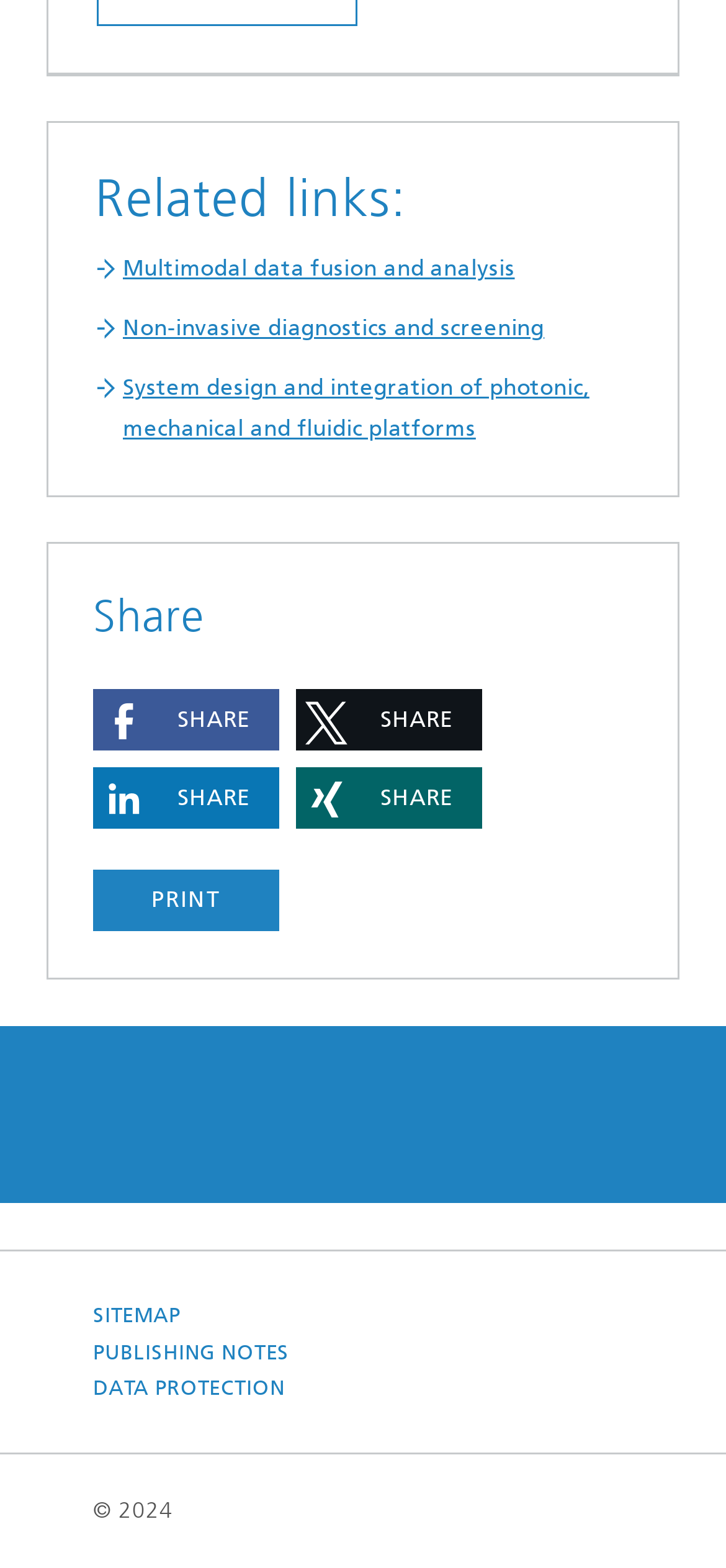What are the three links at the bottom right?
Based on the image content, provide your answer in one word or a short phrase.

SITEMAP, PUBLISHING NOTES, DATA PROTECTION